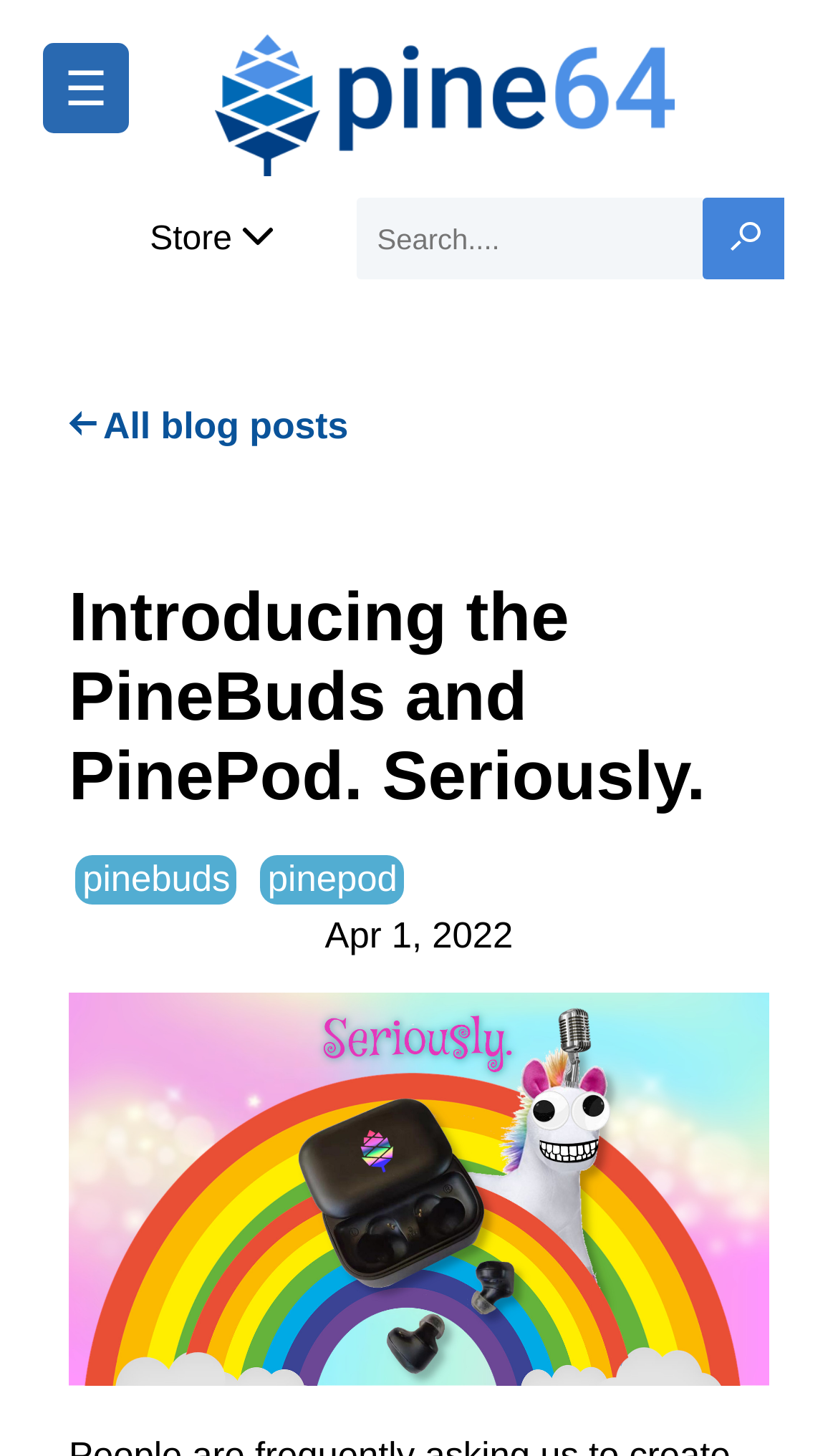Please give a concise answer to this question using a single word or phrase: 
What are the two main products mentioned in the blog post?

PineBuds and PinePod